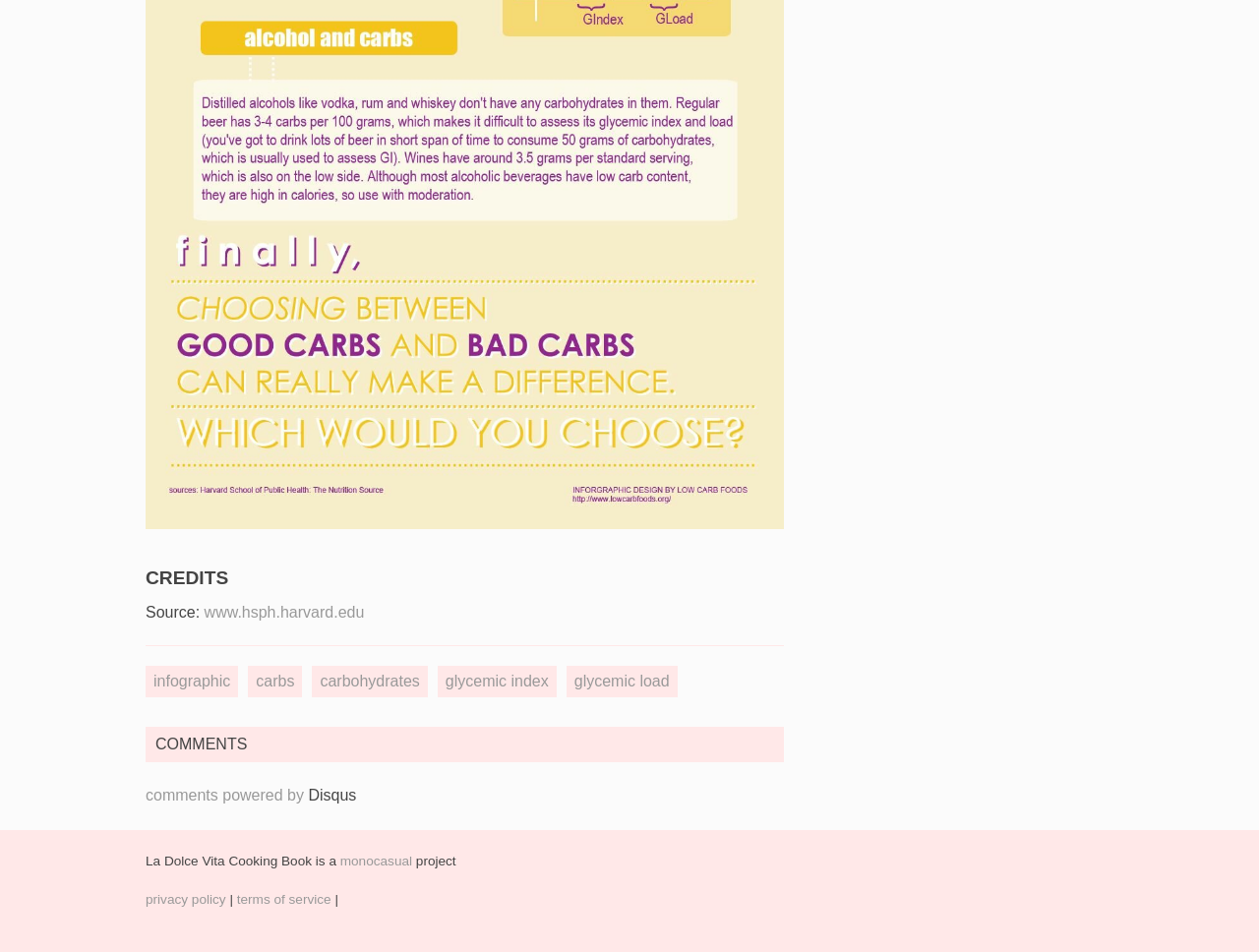What is the source of the information?
Using the information from the image, answer the question thoroughly.

The source of the information is mentioned as 'Source:' followed by a link to 'www.hsph.harvard.edu', which is a Harvard University website, indicating that the information on this webpage is sourced from Harvard University.